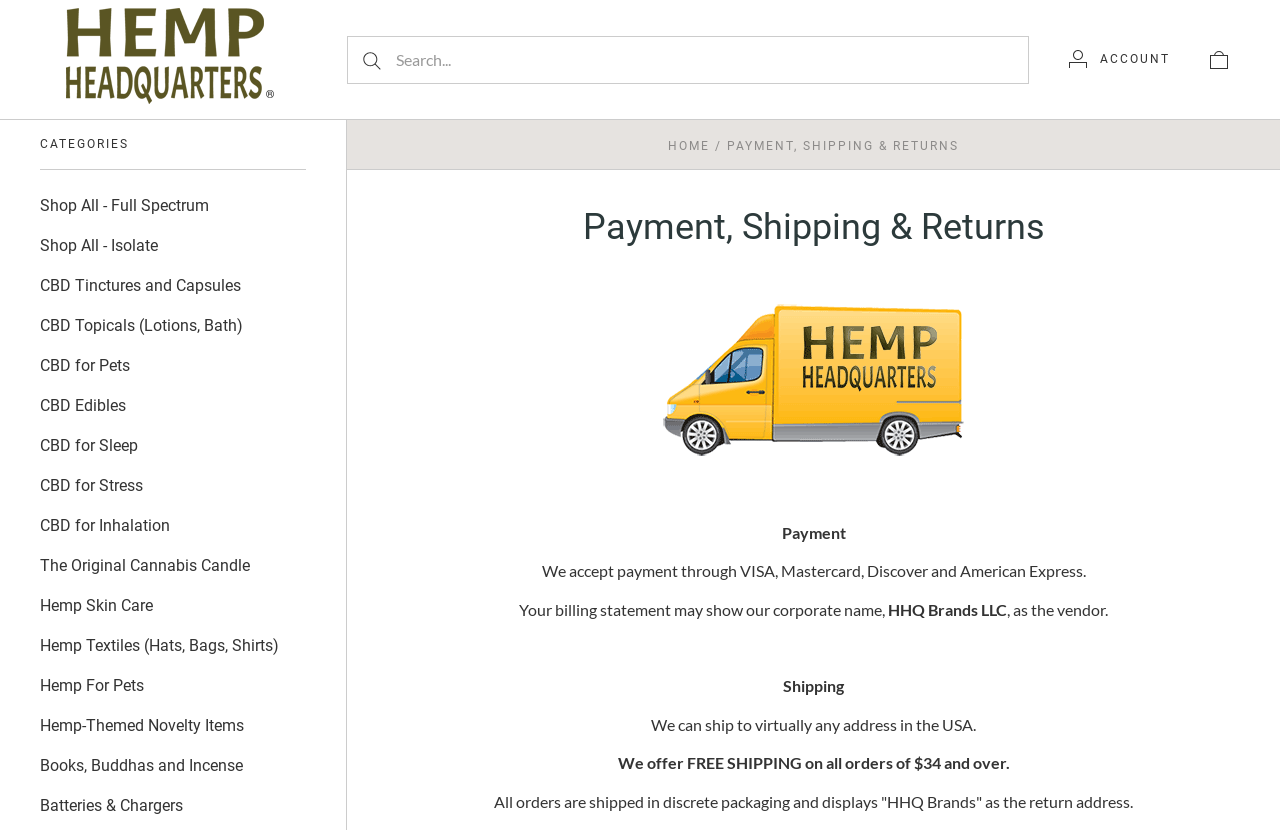Answer the question with a brief word or phrase:
Is the search bar required?

Yes